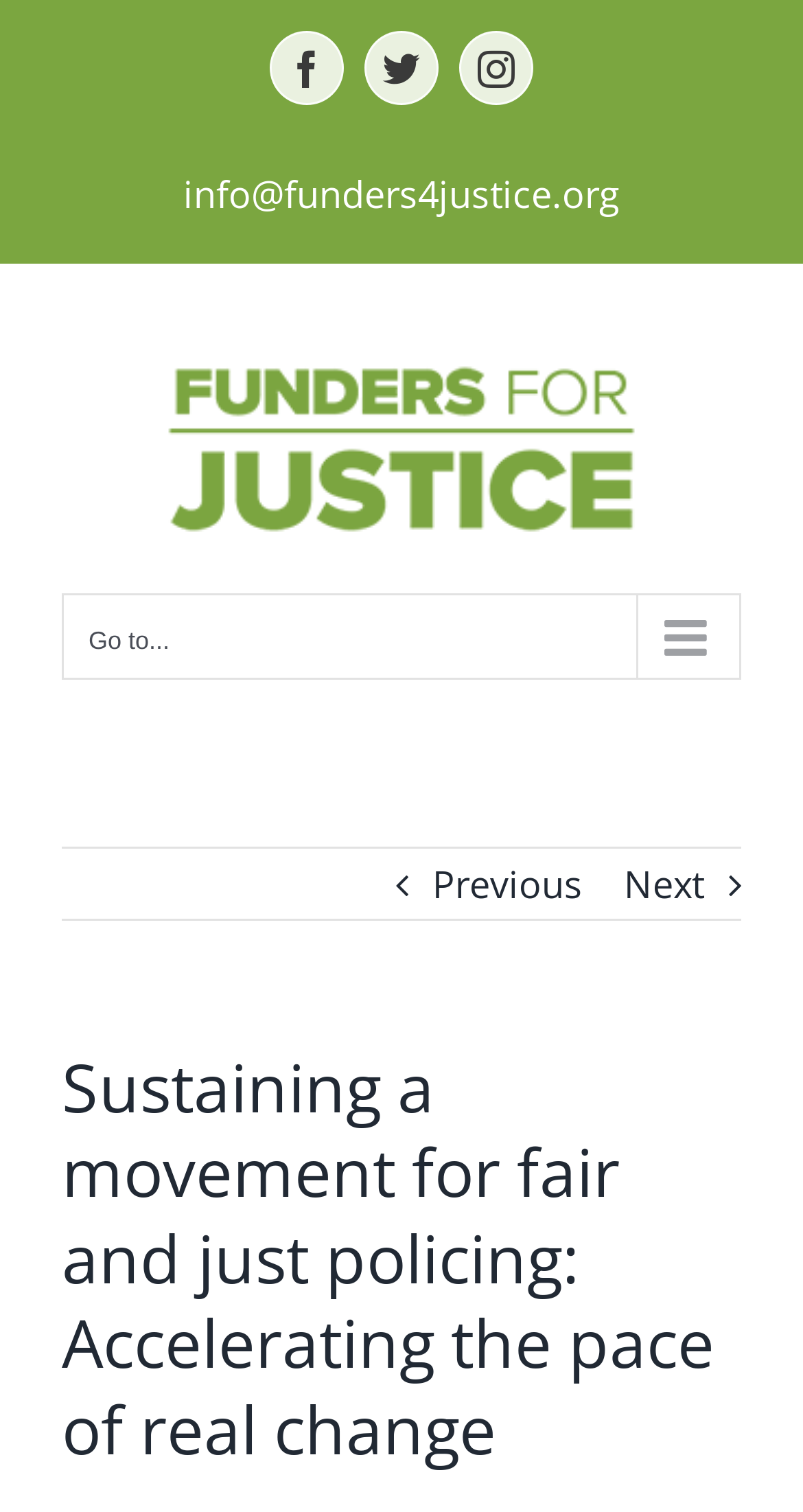Analyze and describe the webpage in a detailed narrative.

The webpage appears to be the homepage of "Funders for Justice", an organization focused on policing reform. At the top left corner, there is a logo of Funders for Justice, accompanied by a navigation menu for mobile devices. Below the logo, there are three social media links to Facebook, Twitter, and Instagram, aligned horizontally. 

To the right of the social media links, there is a contact email address "info@funders4justice.org". 

The main content of the webpage is headed by a title "Sustaining a movement for fair and just policing: Accelerating the pace of real change", which is positioned at the center of the page. 

At the bottom of the page, there are two navigation links, "Previous" and "Next", which are likely part of a pagination system.